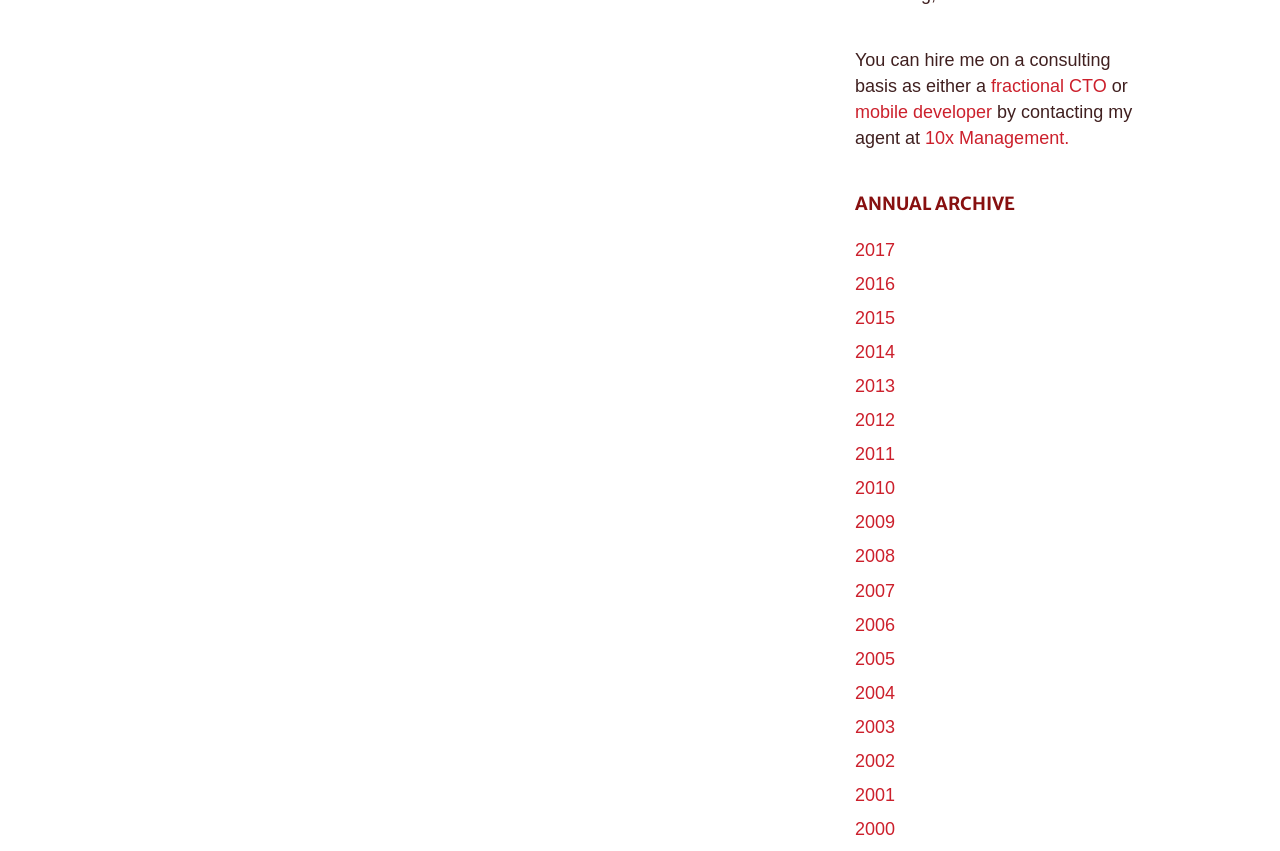Determine the coordinates of the bounding box for the clickable area needed to execute this instruction: "Click on the HOME link".

None